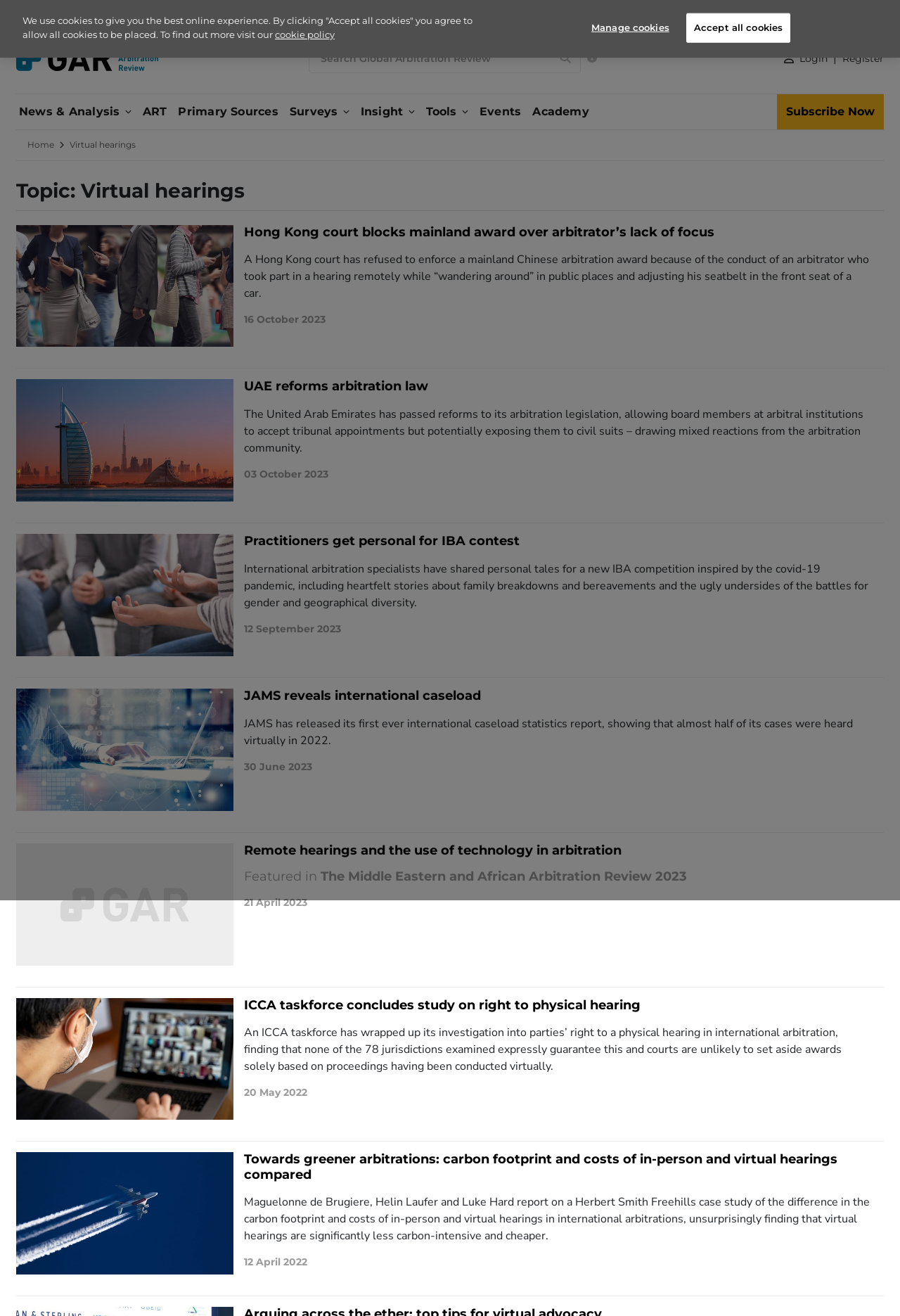Pinpoint the bounding box coordinates of the element that must be clicked to accomplish the following instruction: "Login to the website". The coordinates should be in the format of four float numbers between 0 and 1, i.e., [left, top, right, bottom].

[0.863, 0.04, 0.92, 0.049]